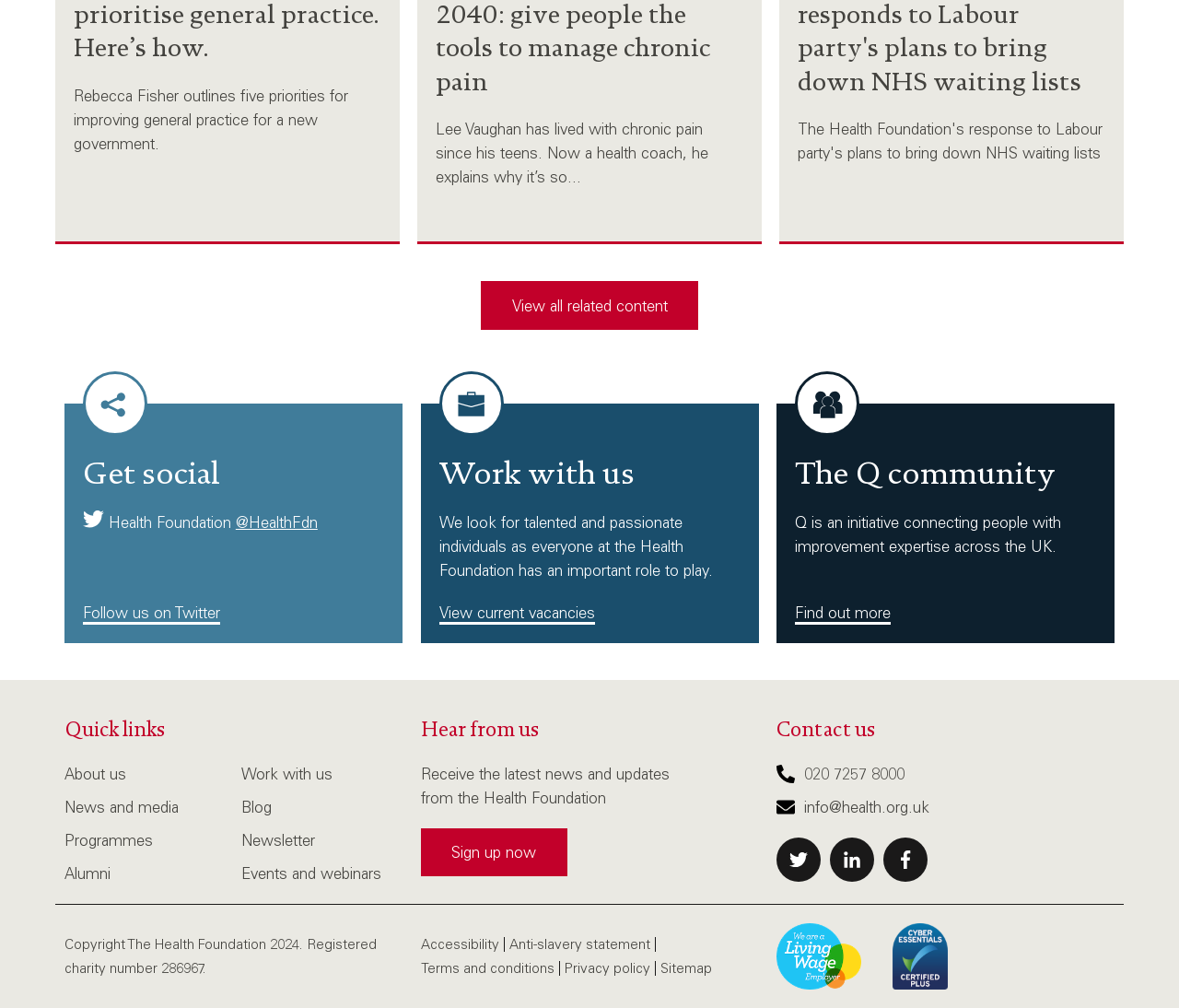Locate the coordinates of the bounding box for the clickable region that fulfills this instruction: "Find out more about Q community".

[0.674, 0.596, 0.756, 0.62]